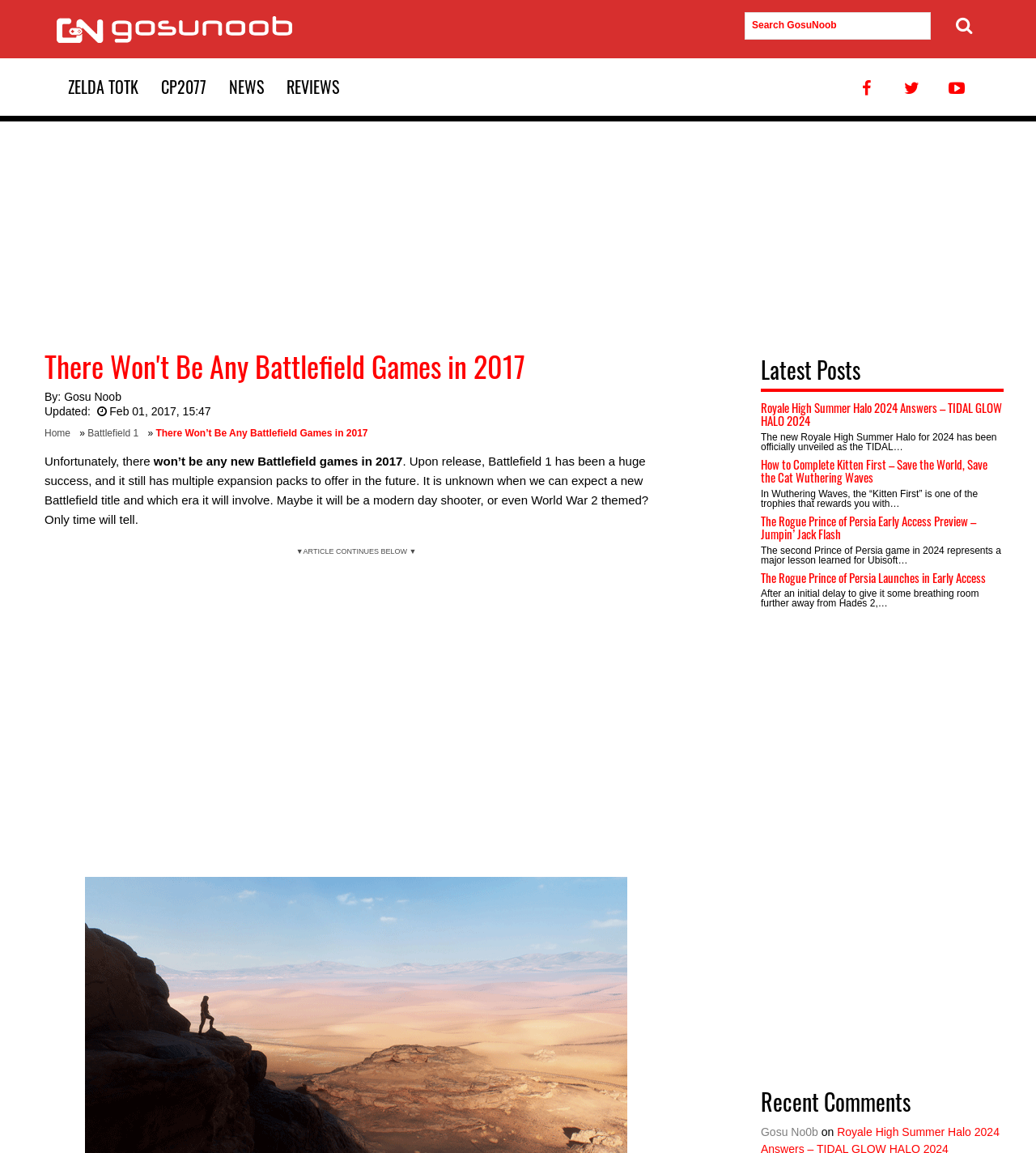Identify the bounding box coordinates for the UI element that matches this description: "Zelda TotK".

[0.055, 0.051, 0.145, 0.1]